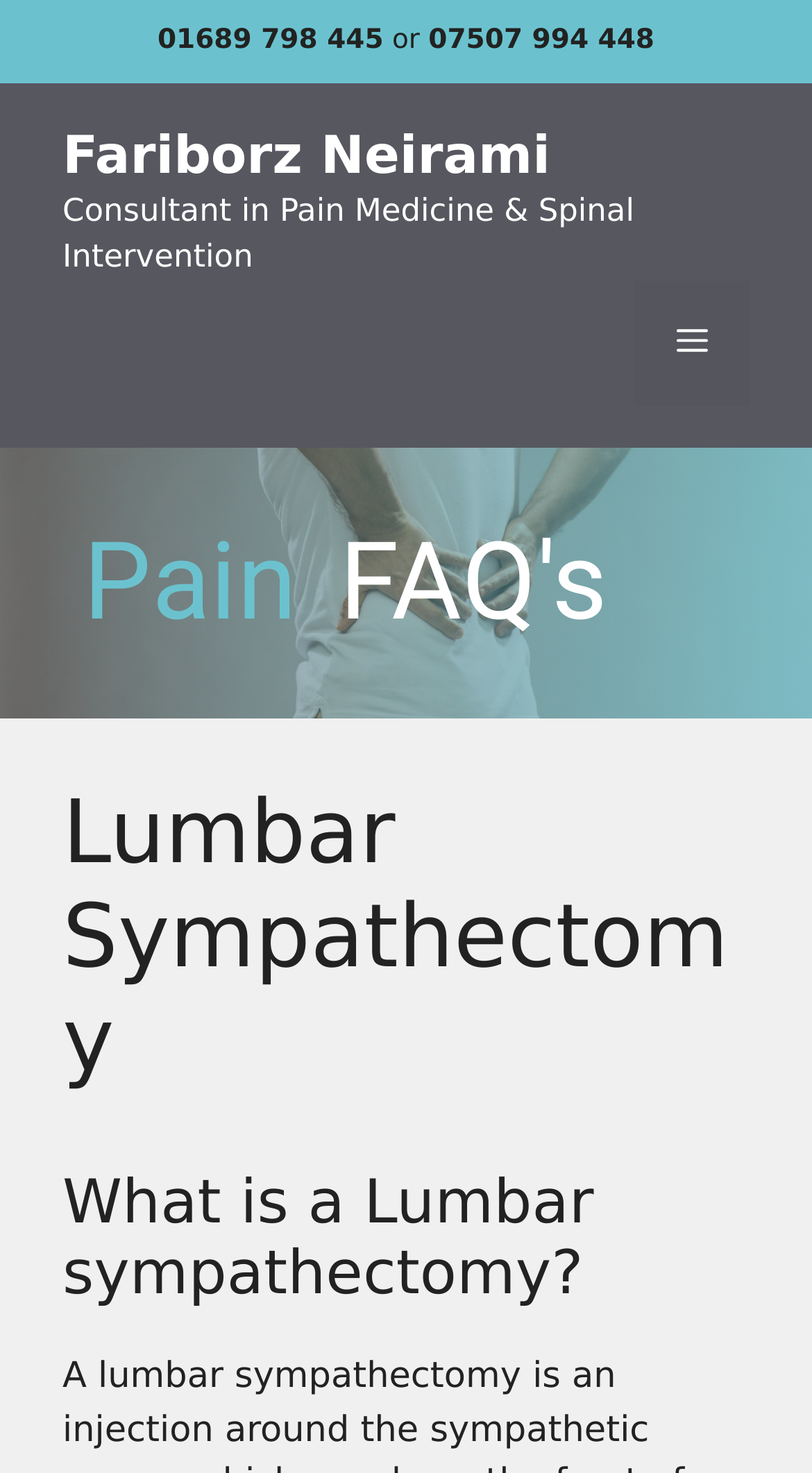Detail the various sections and features of the webpage.

The webpage is about Lumbar Sympathectomy, a medical procedure. At the top left corner, there is a banner with the site's name and a link to "Fariborz Neirami", a consultant in Pain Medicine & Spinal Intervention. Below the banner, there is a navigation menu toggle button labeled "Menu" on the top right corner.

On the top section, there are three phone numbers: "01689 798 445", "or", and "07507 994 448" placed side by side. 

Below the phone numbers, there is a large image that spans the entire width of the page, likely related to neuropain or Fariborz Neirami.

Under the image, there is a section with a heading "Lumbar Sympathectomy" and a subheading "What is a Lumbar sympathectomy?" which provides a brief description of the procedure. The text explains that a lumbar sympathectomy is an injection around the sympathetic nerves which run down the front of the backbone close to, but outside the spinal column.

On the left side of the page, there is a highlighted section with a single word "Pain", which might be a category or a tag related to the content.